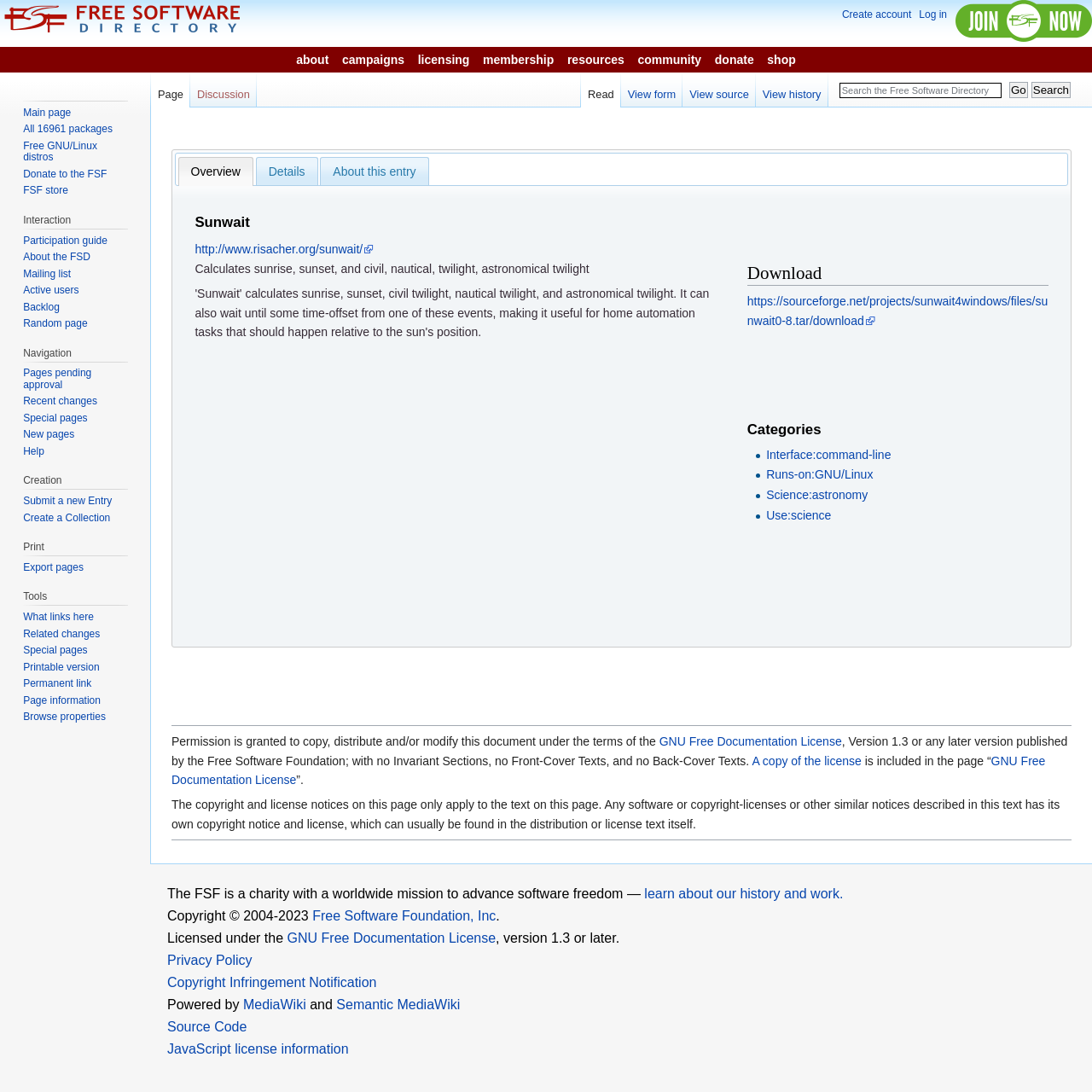Describe every aspect of the webpage in a detailed manner.

The webpage is titled "Sunwait - Free Software Directory". At the top, there is a heading that reads "Free Software Foundation!" with a link to the same text. To the right of this heading, there is a "Join now" link with an accompanying image. Below this, there is a row of links including "about", "campaigns", "licensing", "membership", "resources", "community", "donate", and "shop".

The main content of the page is divided into two sections. The left section contains a "Jump to:" label followed by links to "navigation" and "search". Below this, there is a tab list with three tabs: "Overview", "Details", and "About this entry". The "Overview" tab is selected by default.

The right section of the main content displays the content of the "Overview" tab. This includes a heading that reads "Sunwait", followed by a link to the software's website and a brief description of the software. There is also a "Download" section with a link to download the software, and a "Categories" section that lists the software's categories, including "Interface:command-line", "Runs-on:GNU/Linux", "Science:astronomy", and "Use:science".

At the bottom of the page, there is a separator line, followed by a paragraph of text that describes the terms of the GNU Free Documentation License. There is also a link to a copy of the license.

To the right of the main content, there are several navigation sections, including "Personal tools", "Namespaces", "Views", and "Search". The "Search" section contains a search box and two buttons, "Go" and "Search".